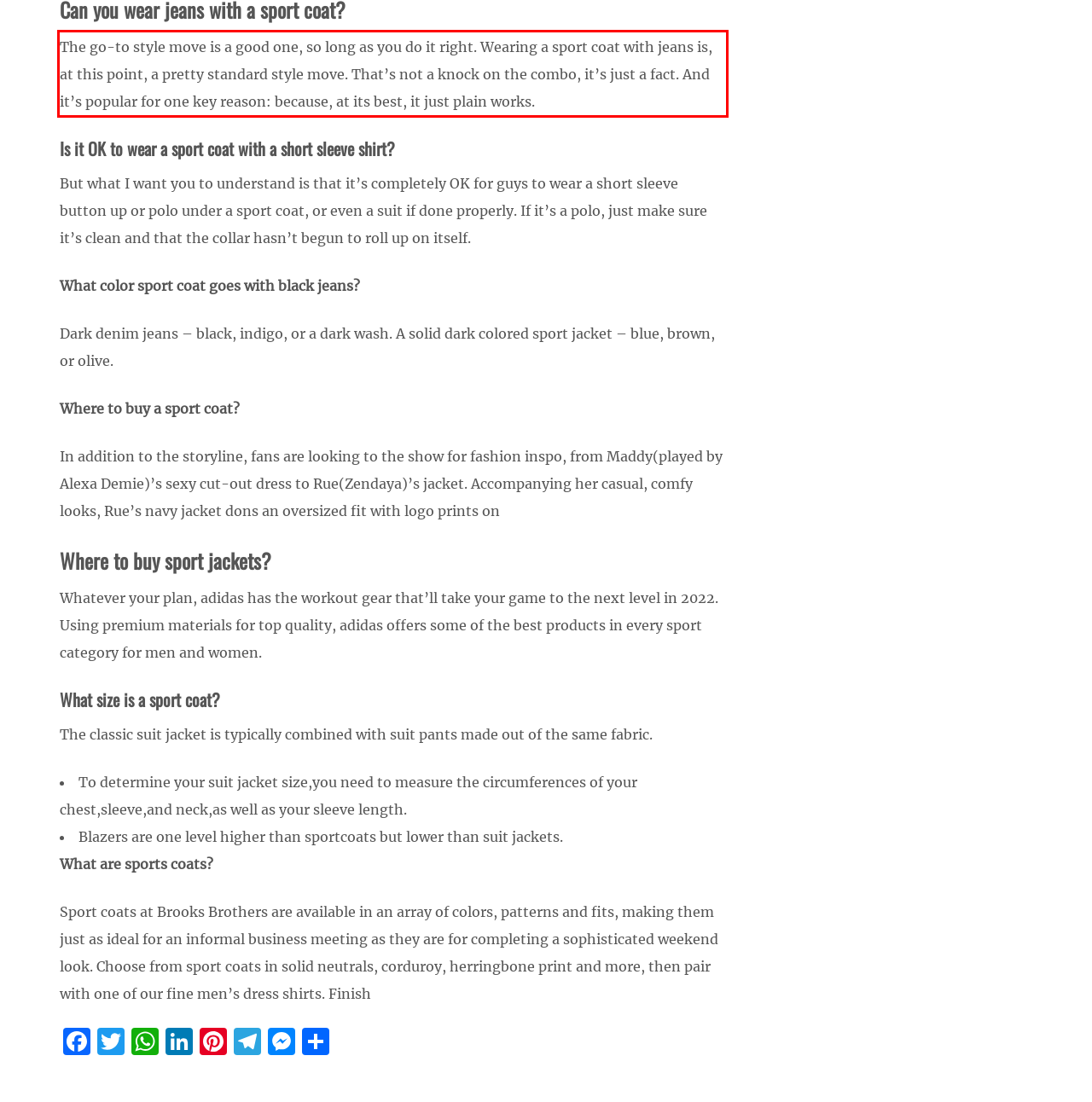Please look at the webpage screenshot and extract the text enclosed by the red bounding box.

The go-to style move is a good one, so long as you do it right. Wearing a sport coat with jeans is, at this point, a pretty standard style move. That’s not a knock on the combo, it’s just a fact. And it’s popular for one key reason: because, at its best, it just plain works.